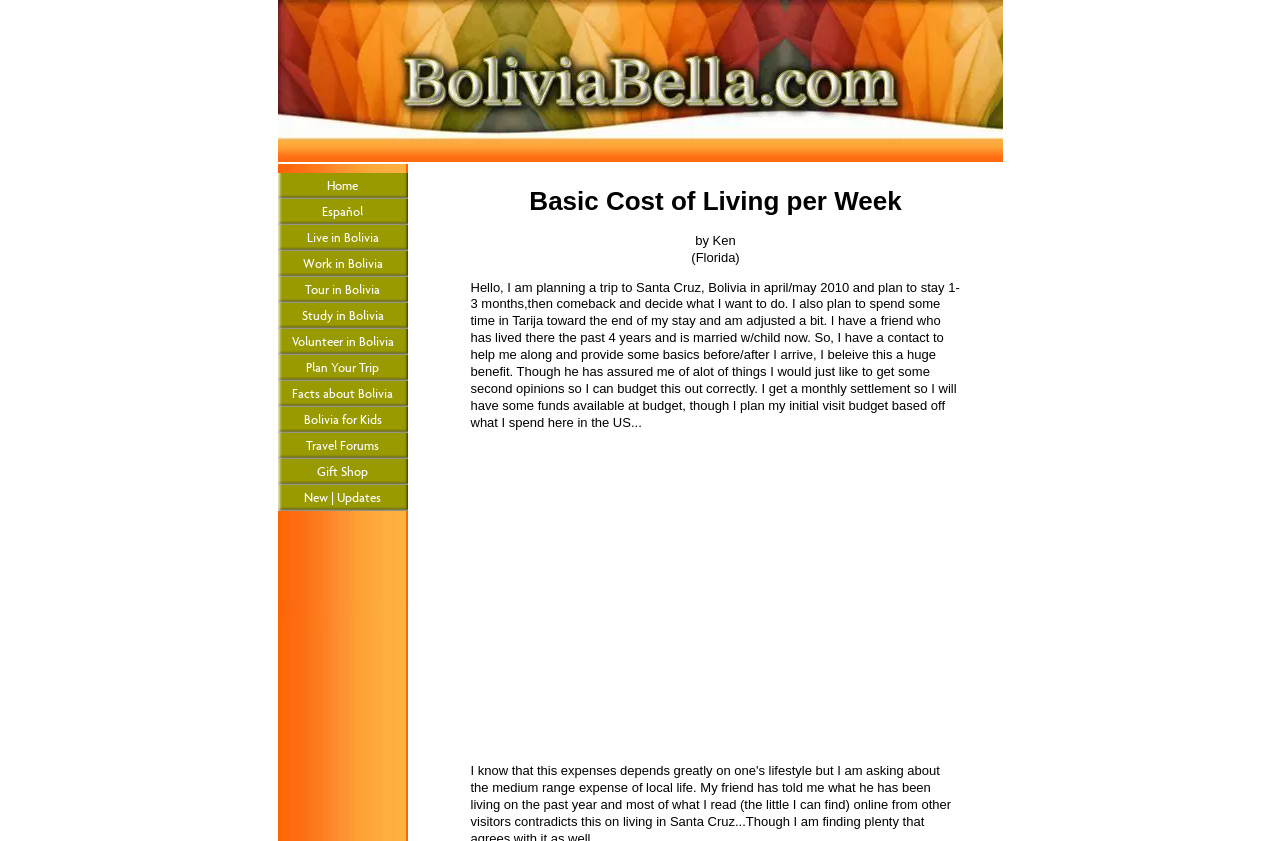Offer a meticulous description of the webpage's structure and content.

This webpage appears to be a personal blog or travel journal, with the author sharing their plans and experiences about traveling to Santa Cruz, Bolivia. At the top of the page, there is a heading "Basic Cost of Living per Week" followed by the author's name "Ken" and their location "Florida". 

Below the heading, the author has written a lengthy paragraph describing their travel plans, including their intention to stay in Bolivia for 1-3 months, visit Tarija, and budget their expenses. The author also mentions having a friend who has lived in Bolivia for four years and is seeking second opinions to budget correctly.

On the left side of the page, there is a vertical navigation menu with 14 links, including "Home", "Live in Bolivia", "Work in Bolivia", "Tour in Bolivia", and others. These links likely lead to different sections of the website or blog.

In the middle of the page, there is an advertisement iframe, which takes up a significant amount of space.